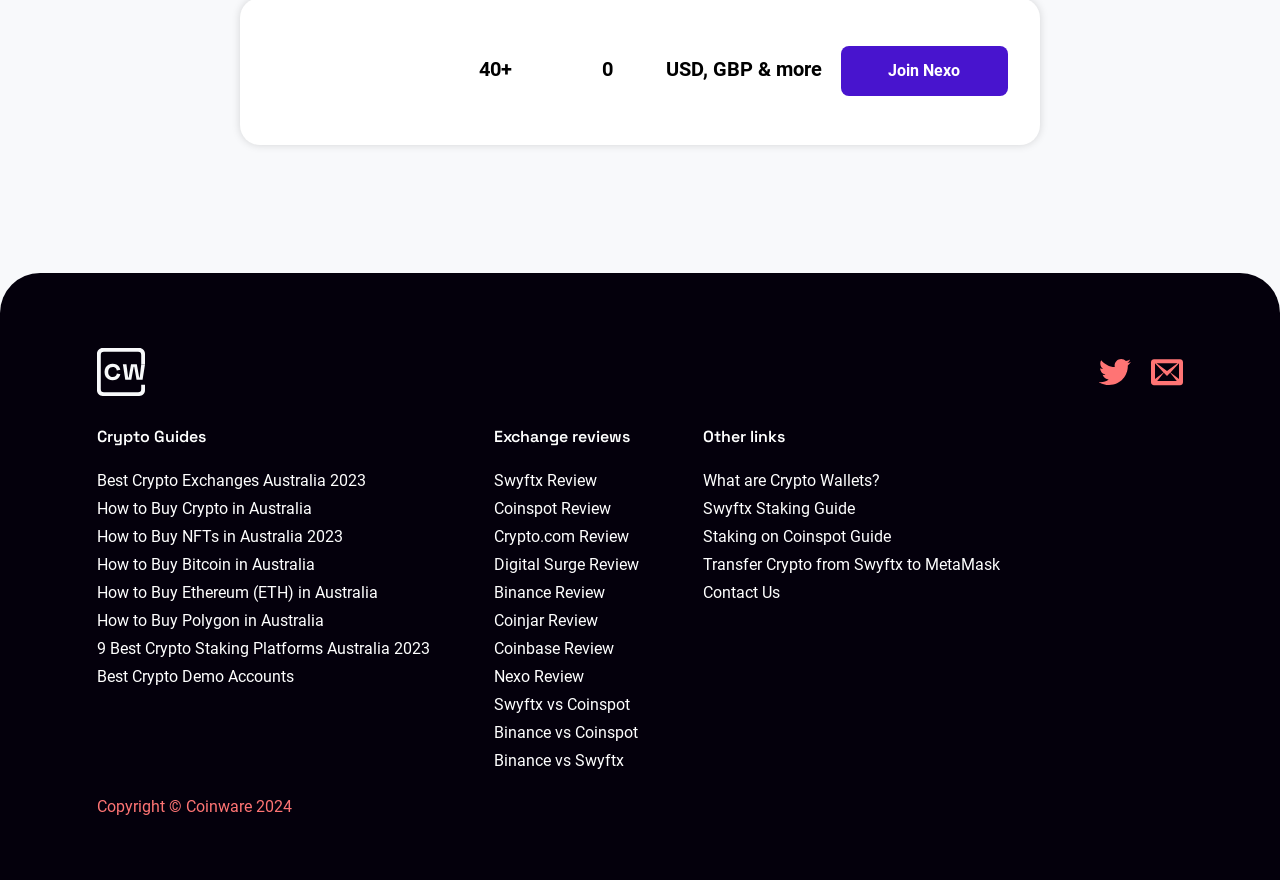Determine the bounding box coordinates for the area that should be clicked to carry out the following instruction: "Click on 'Join Nexo'".

[0.657, 0.053, 0.788, 0.11]